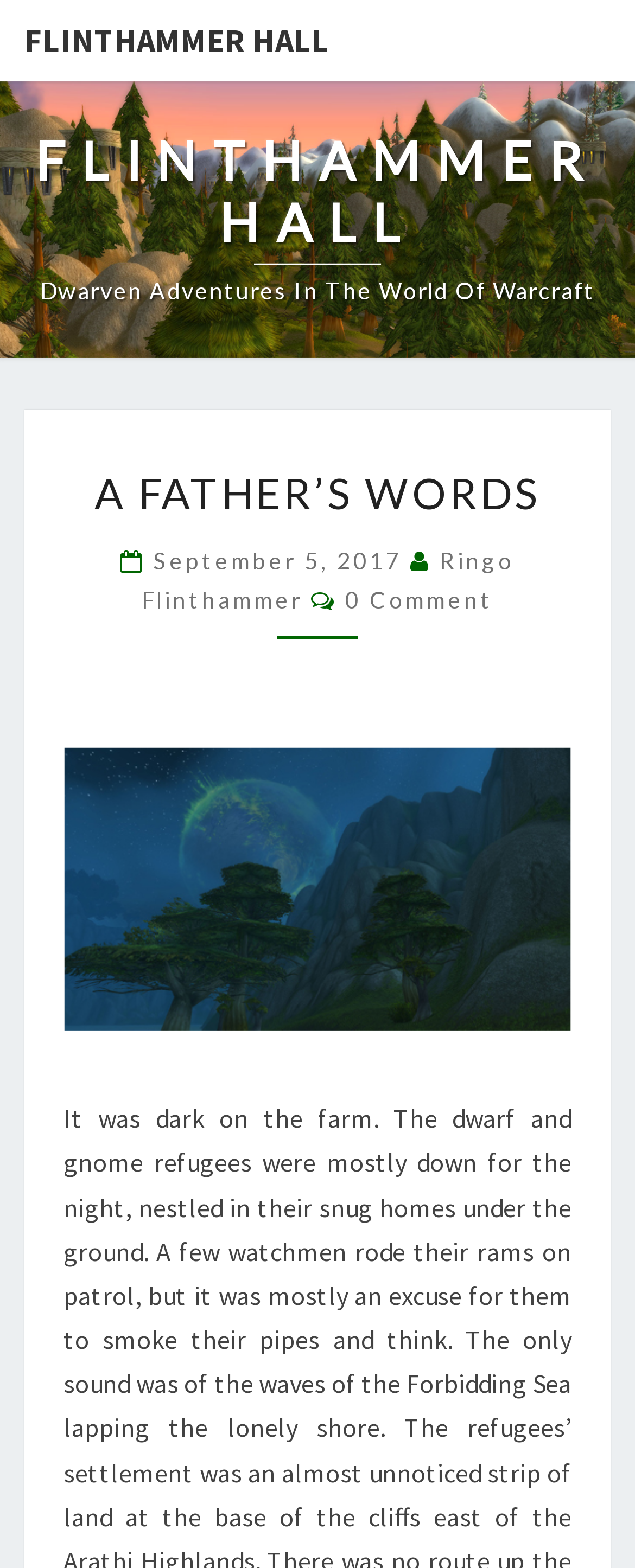Who is the author of the article?
Please provide a comprehensive answer based on the contents of the image.

I found a link with the text 'Ringo Flinthammer' next to the date 'September 5, 2017', which suggests that Ringo Flinthammer is the author of the article.